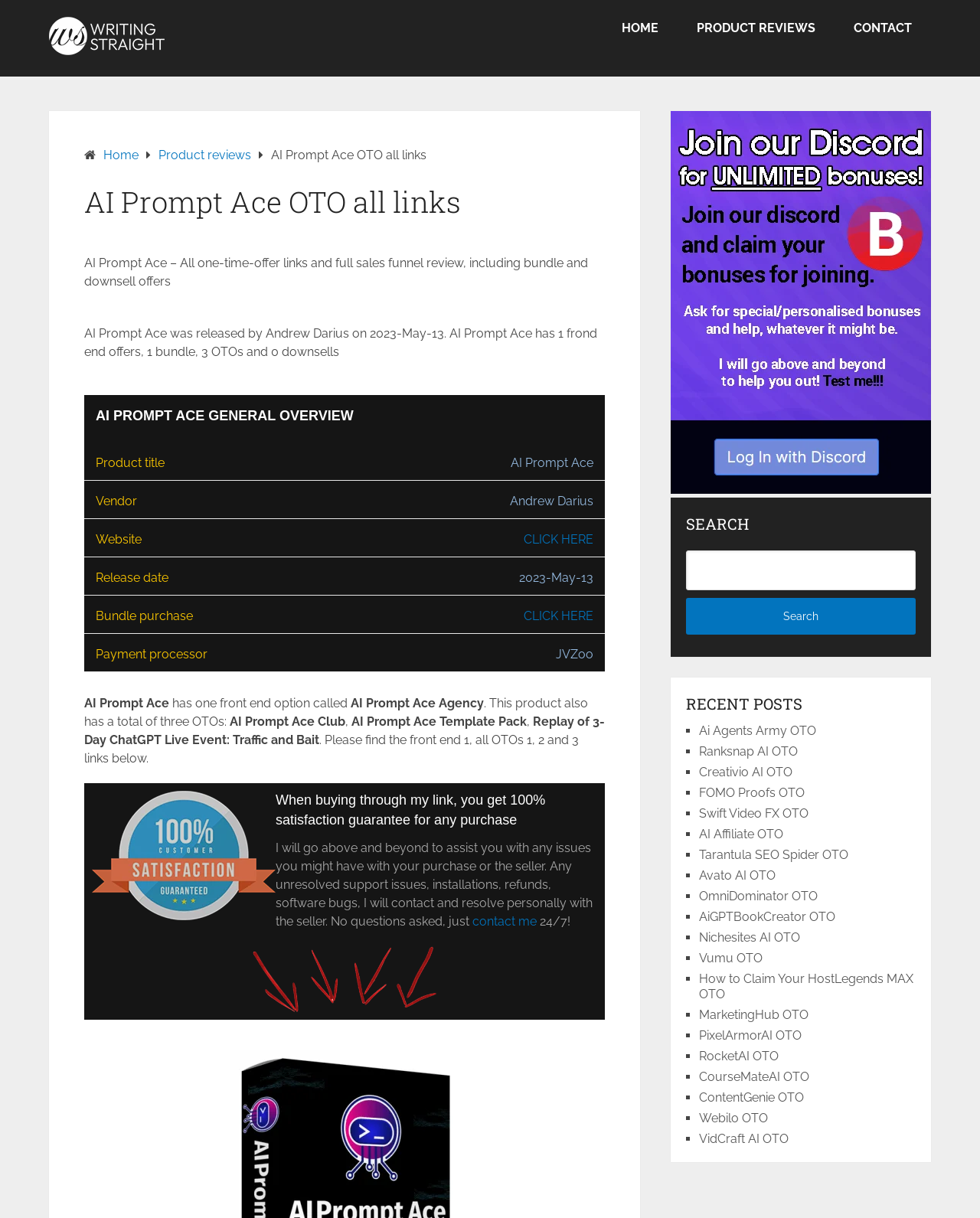Pinpoint the bounding box coordinates of the clickable area necessary to execute the following instruction: "Search for a product". The coordinates should be given as four float numbers between 0 and 1, namely [left, top, right, bottom].

[0.7, 0.452, 0.934, 0.484]